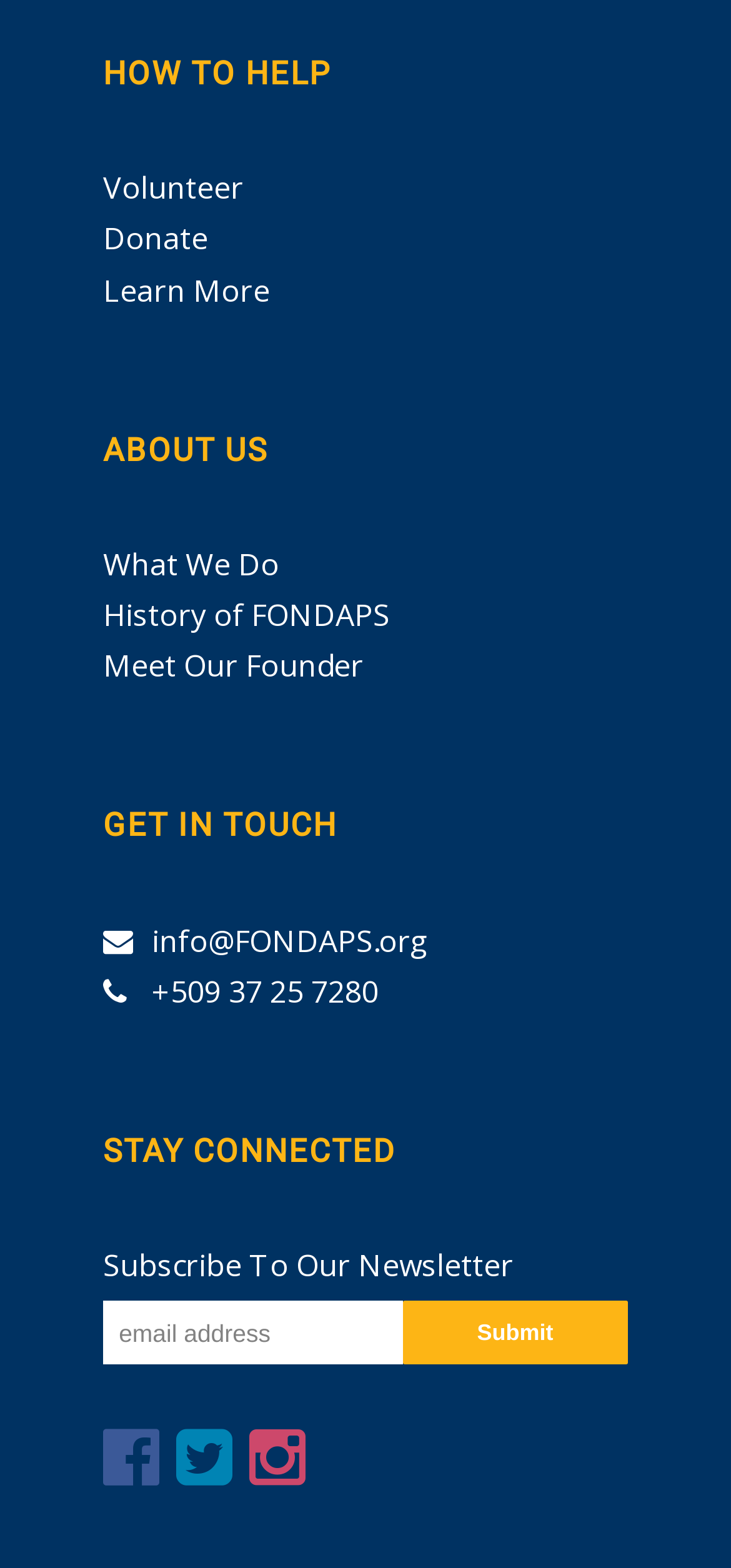How many links are under 'HOW TO HELP'?
Look at the screenshot and provide an in-depth answer.

I counted the links under the 'HOW TO HELP' heading, which are 'Volunteer', 'Donate', and 'Learn More', so there are 3 links.